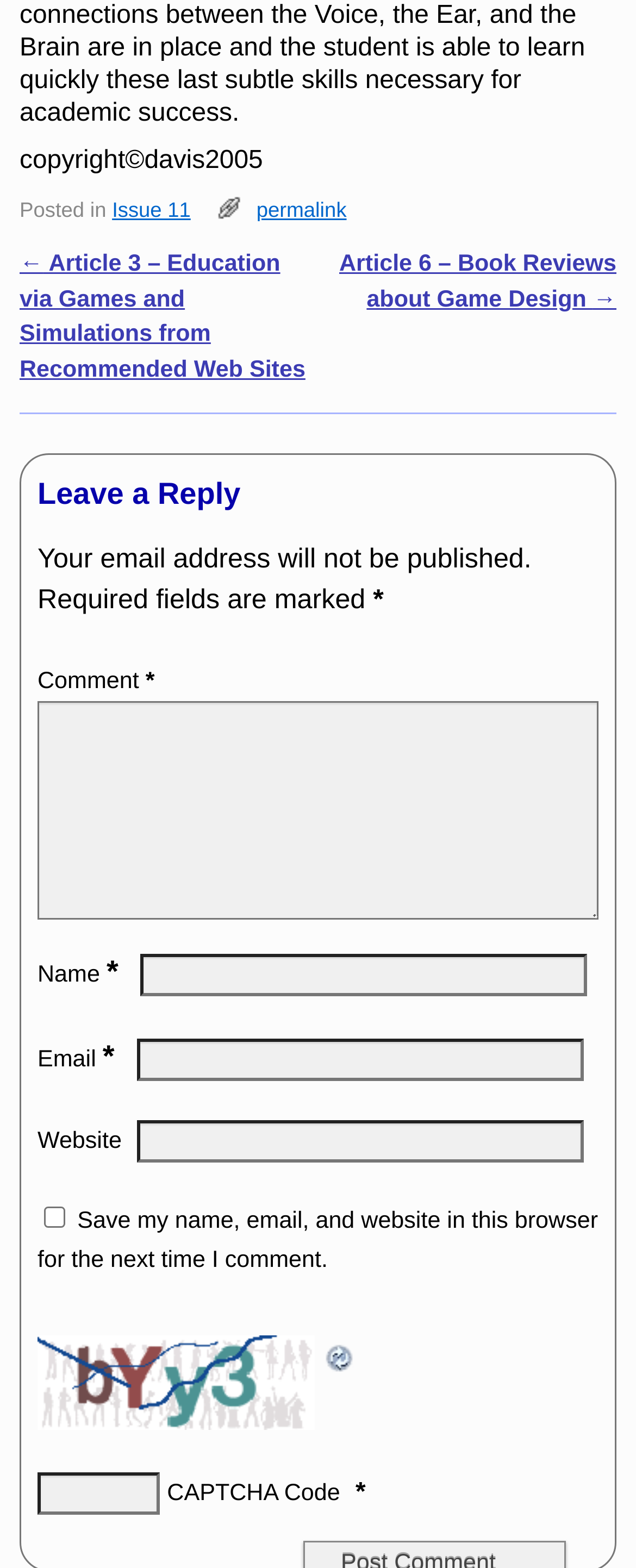Answer the question with a brief word or phrase:
How many links are there in the footer?

3